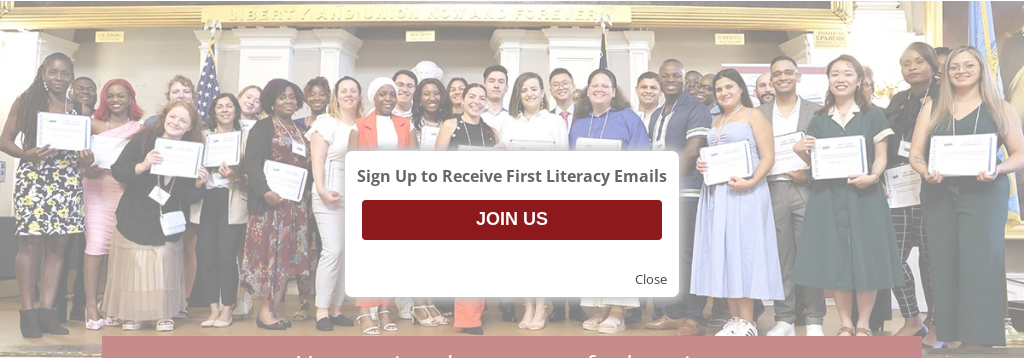What is the prominent button labeled in the image?
Based on the image, answer the question with as much detail as possible.

The call-to-action in front of the group invites viewers to 'Sign Up to Receive First Literacy Emails,' and the prominent button is labeled 'JOIN US', encouraging community engagement and support for educational initiatives.